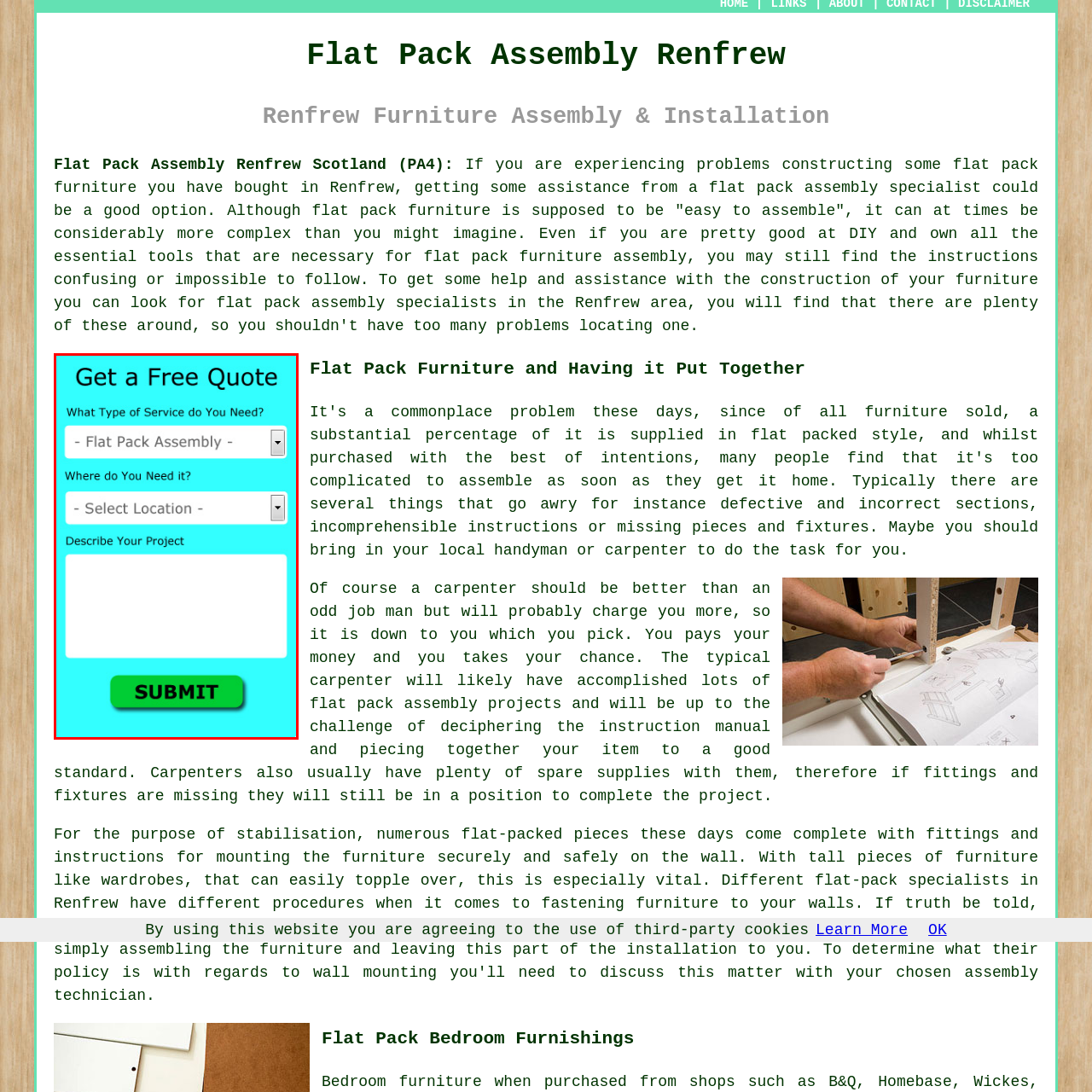Focus on the content within the red bounding box and answer this question using a single word or phrase: What is the color of the 'SUBMIT' button?

Green